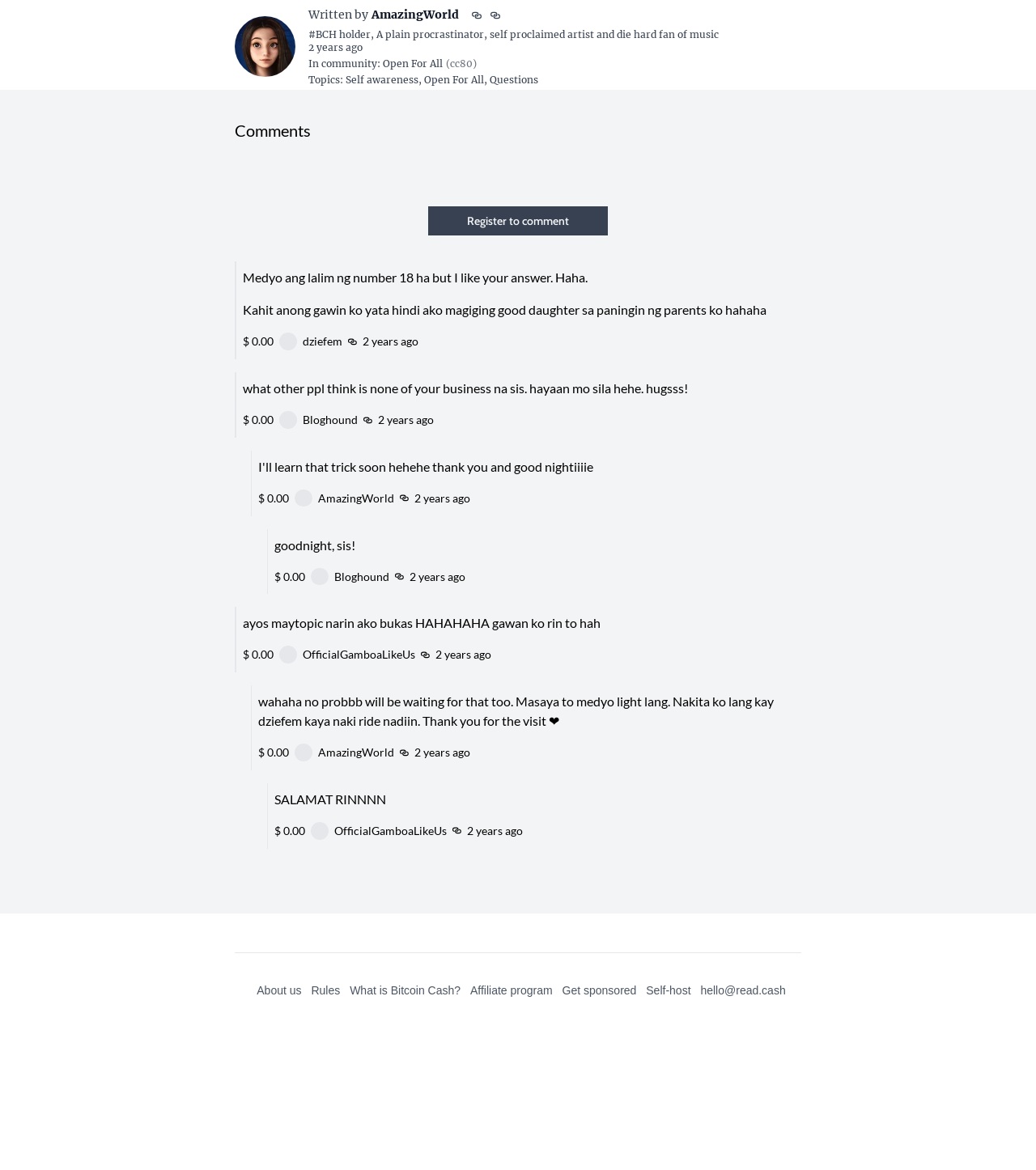Determine the bounding box coordinates for the clickable element to execute this instruction: "Read the post by 'AmazingWorld'". Provide the coordinates as four float numbers between 0 and 1, i.e., [left, top, right, bottom].

[0.359, 0.006, 0.443, 0.019]